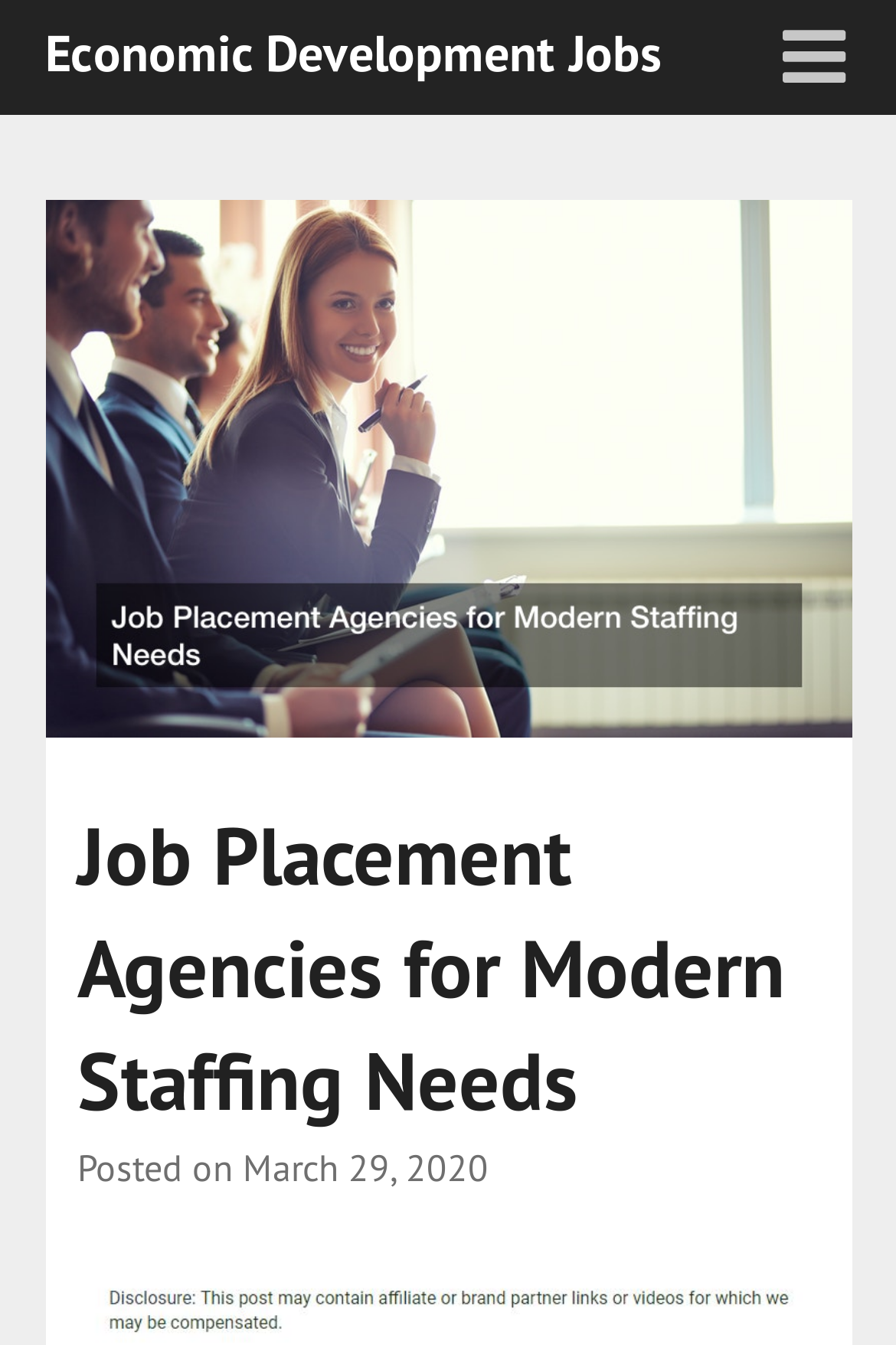Using the element description: "parent_node: Economic Development Jobs", determine the bounding box coordinates. The coordinates should be in the format [left, top, right, bottom], with values between 0 and 1.

[0.873, 0.0, 0.95, 0.085]